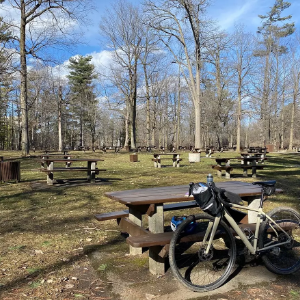Describe all the elements in the image extensively.

The image showcases a serene view of Vincent Massey Park, an inviting natural space featuring numerous wooden picnic tables scattered throughout a wooded area. The photo captures a peaceful atmosphere with tall, leafless trees under a clear blue sky, indicating early spring. In the foreground, a bicycle rests beside one of the tables, emphasizing the park’s appeal as a recreational destination for cyclists and outdoor enthusiasts. This picturesque setting invites visitors to enjoy a relaxing day in nature, whether by biking, picnicking, or simply taking in the scenic beauty of the surroundings.